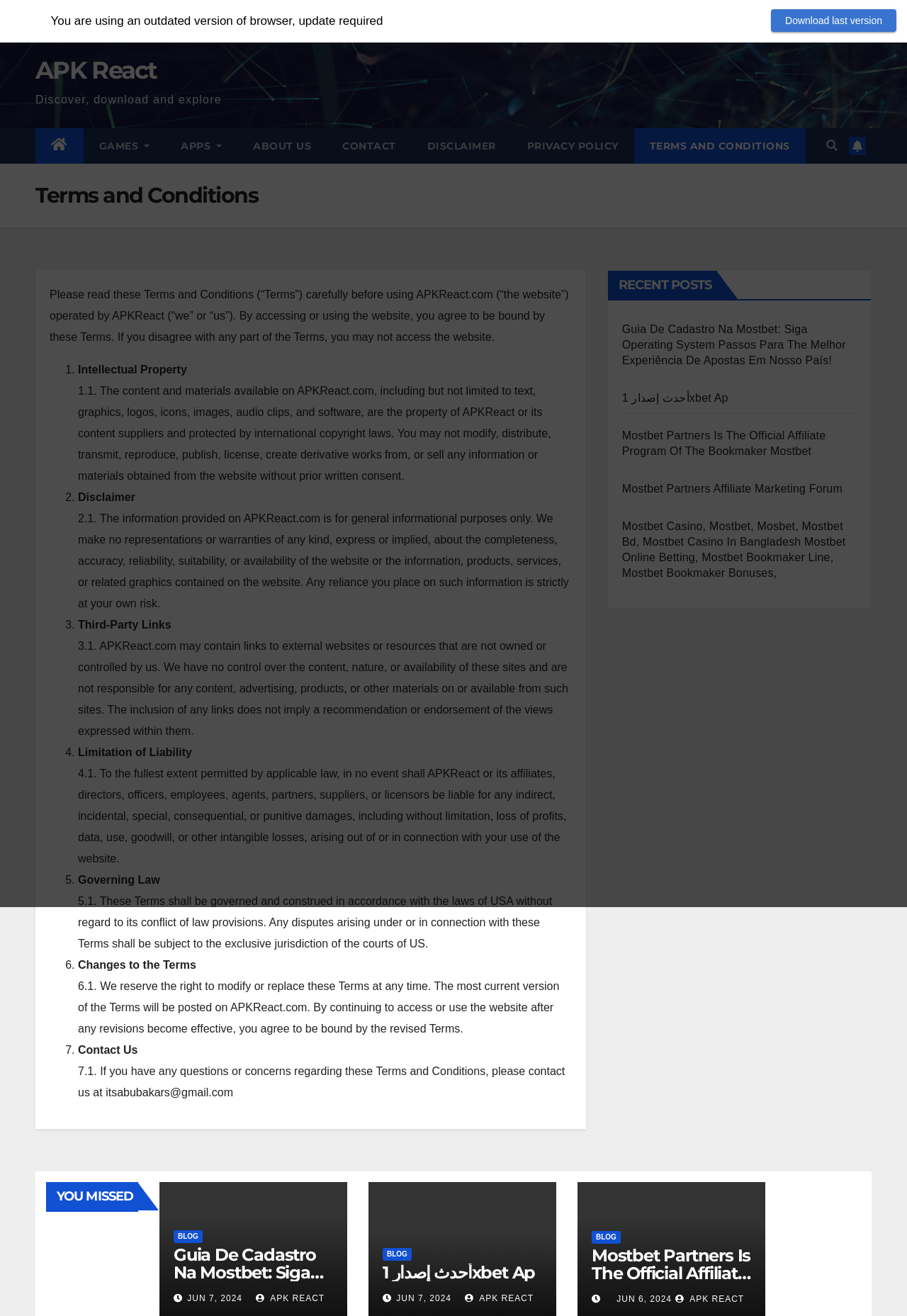Examine the image and give a thorough answer to the following question:
What is the governing law for the Terms and Conditions?

According to the Terms and Conditions section, the governing law is stated as 'These Terms shall be governed and construed in accordance with the laws of USA without regard to its conflict of law provisions.' This means that the Terms and Conditions are subject to the laws of the United States of America.